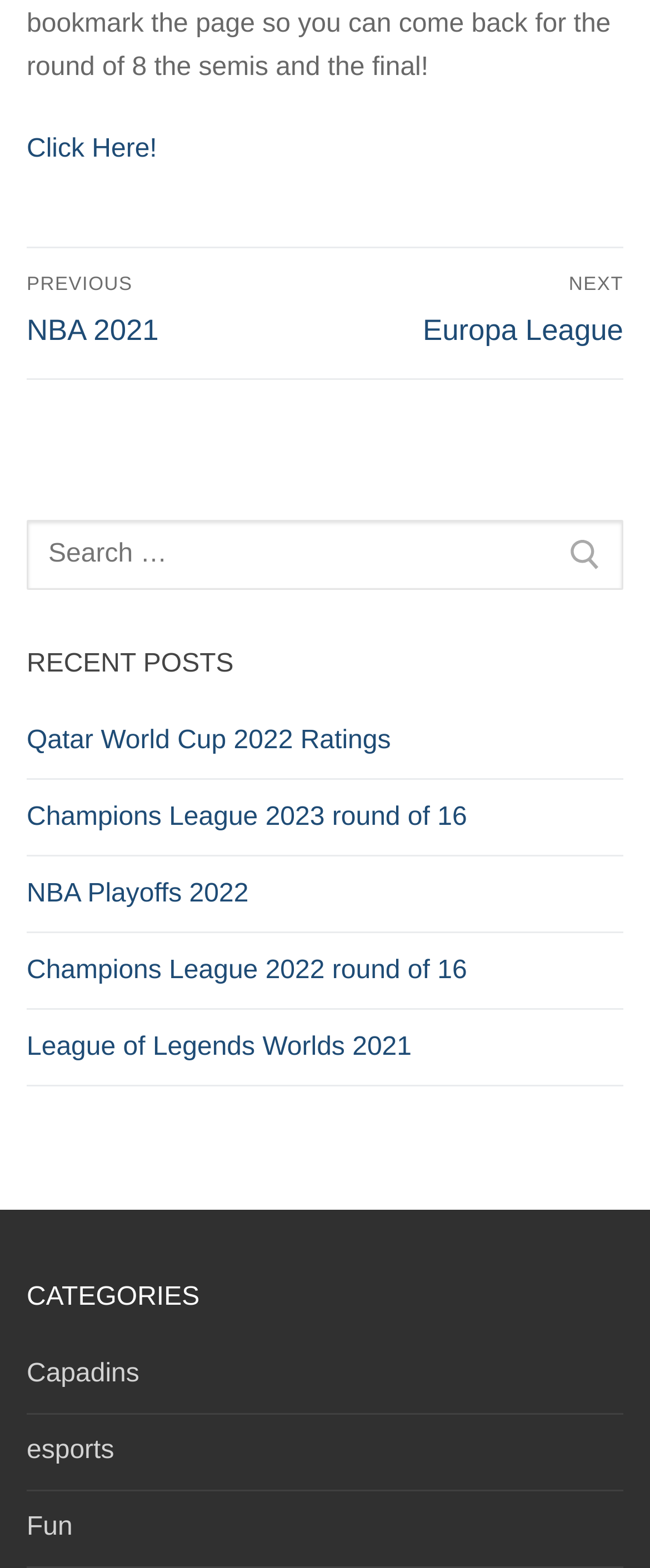Find the bounding box coordinates for the area that should be clicked to accomplish the instruction: "Search for something".

[0.041, 0.332, 0.959, 0.376]